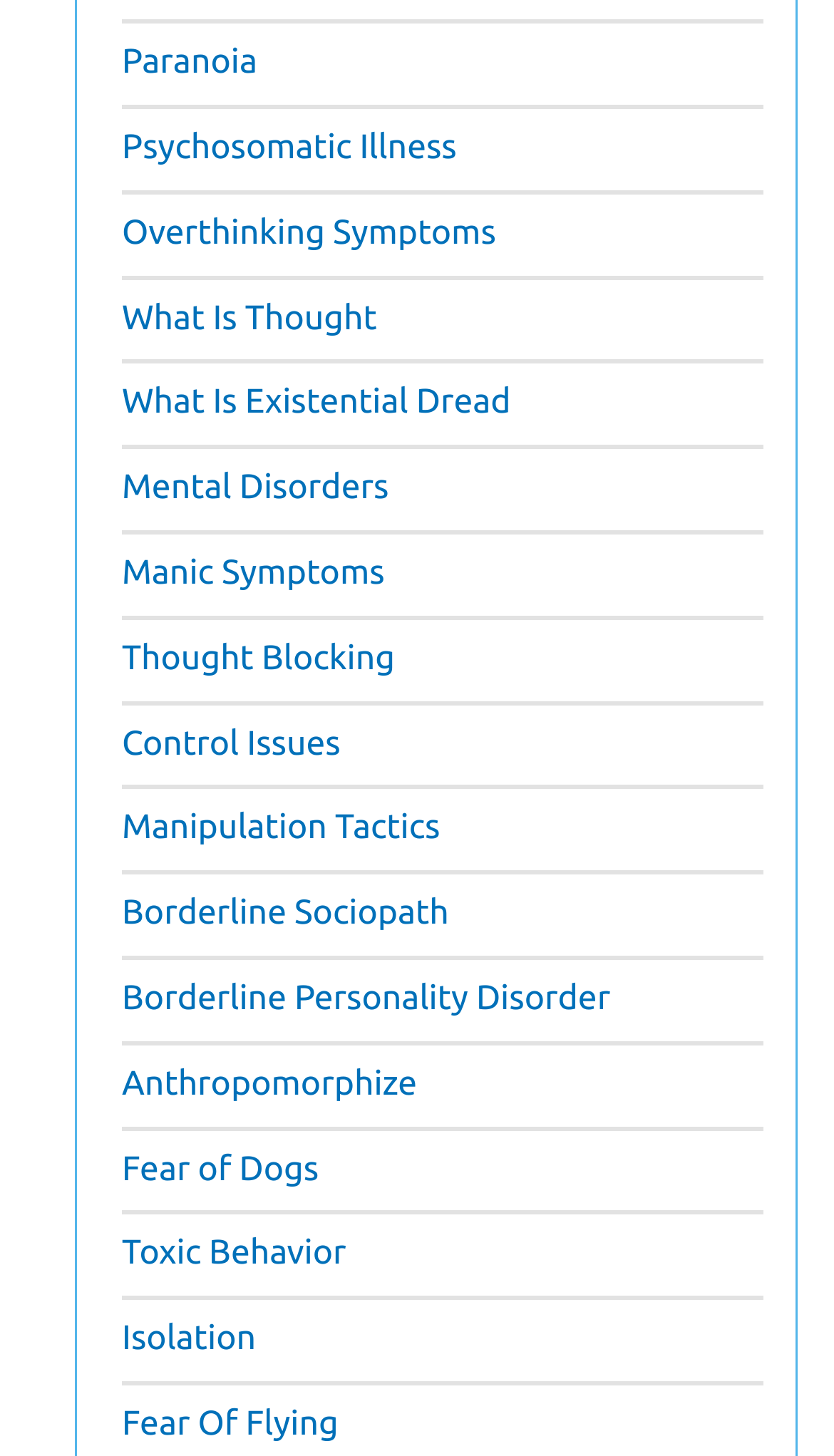Respond to the question below with a single word or phrase:
What is the vertical position of the 'Fear of Dogs' link?

Near the bottom